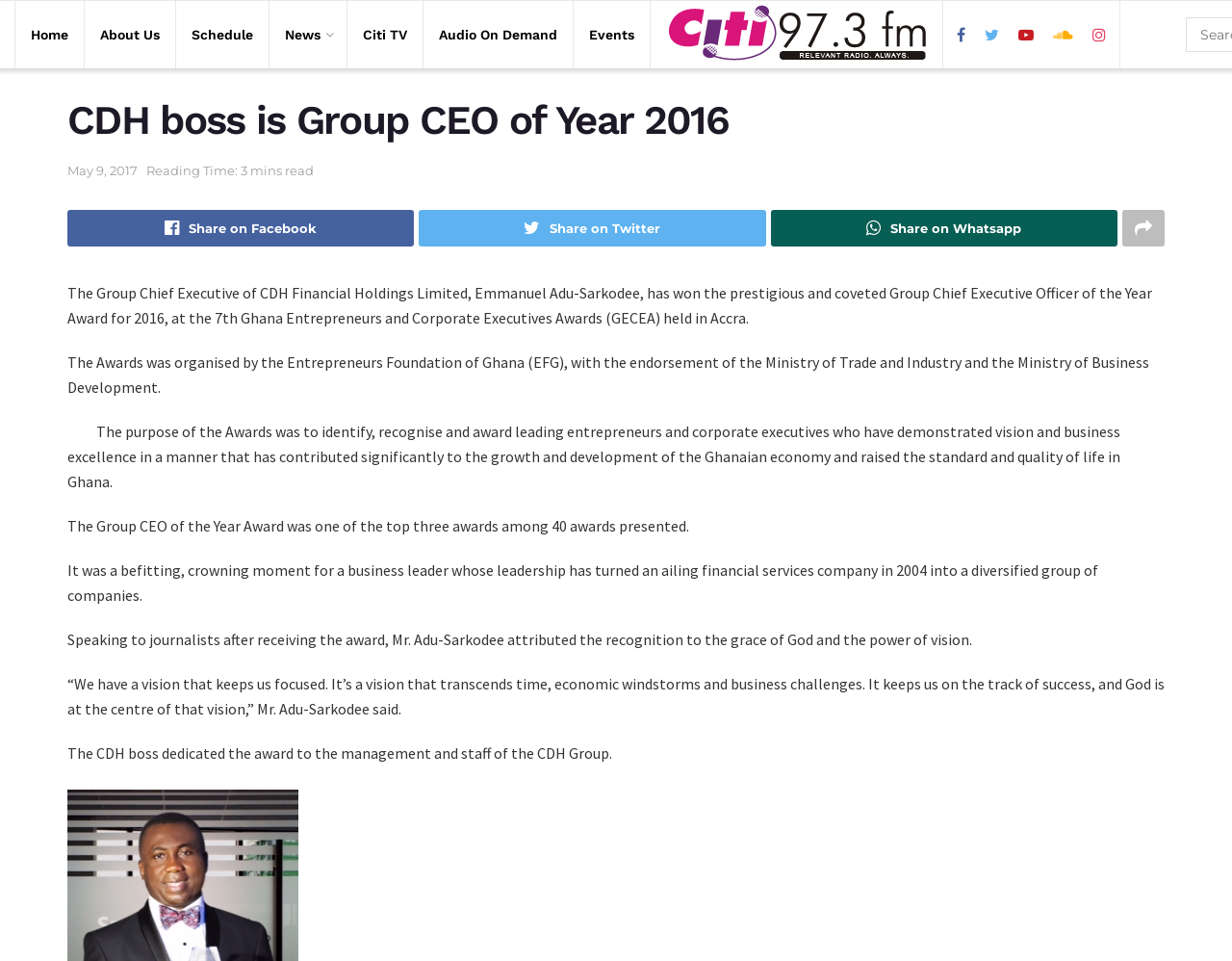Please identify the bounding box coordinates of the element's region that I should click in order to complete the following instruction: "Visit Citi TV". The bounding box coordinates consist of four float numbers between 0 and 1, i.e., [left, top, right, bottom].

[0.295, 0.022, 0.33, 0.05]